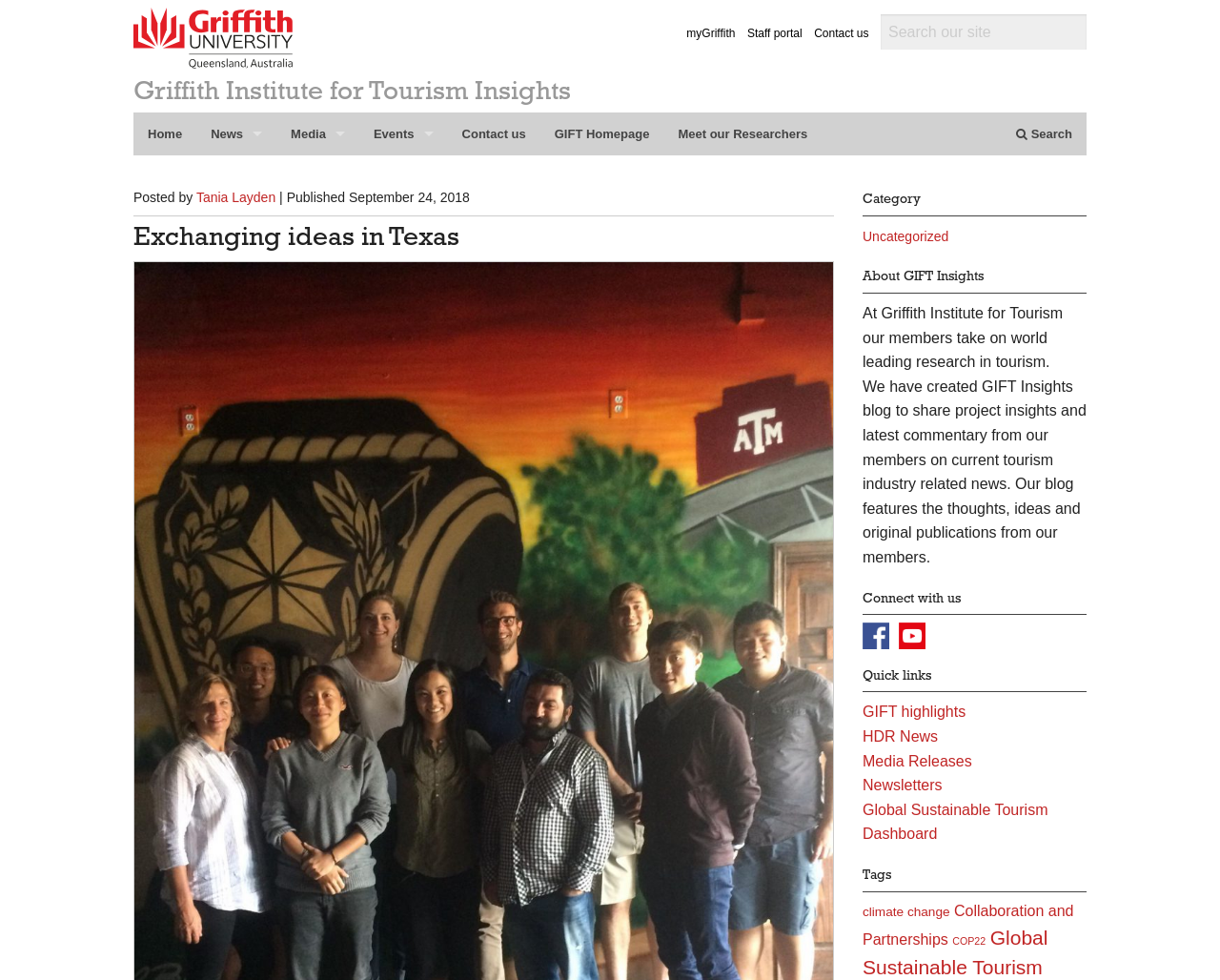Using the image as a reference, answer the following question in as much detail as possible:
What type of research does the institute focus on?

The answer can be inferred from the name of the institute, 'Griffith Institute for Tourism Insights', and the text on the webpage, which mentions 'tourism industry related news' and 'research in tourism'.